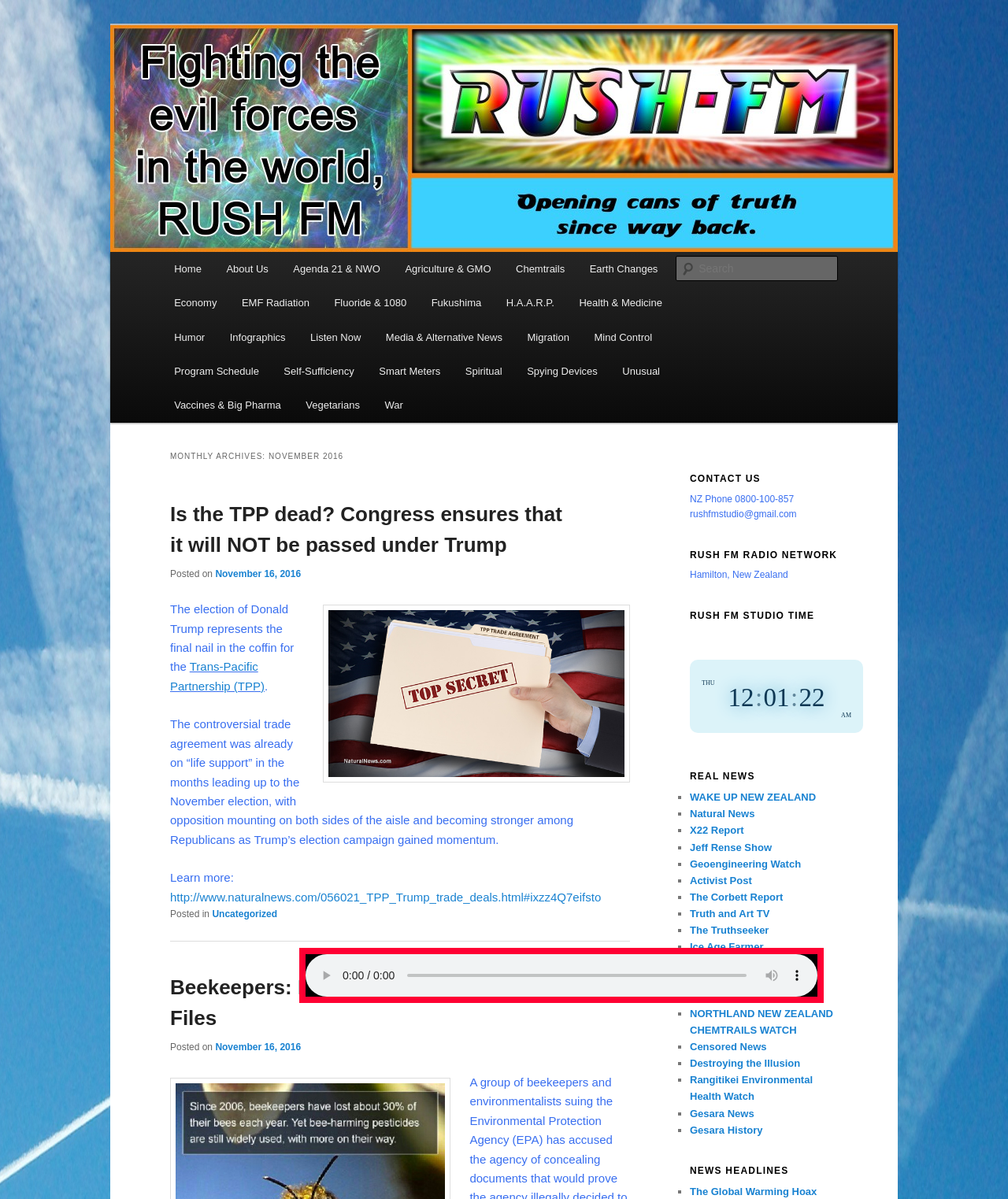Refer to the image and offer a detailed explanation in response to the question: What is the name of the website linked in the 'REAL NEWS' section?

The name of the website linked in the 'REAL NEWS' section can be found in the list of links located at the bottom of the webpage, marked with a '■' symbol.